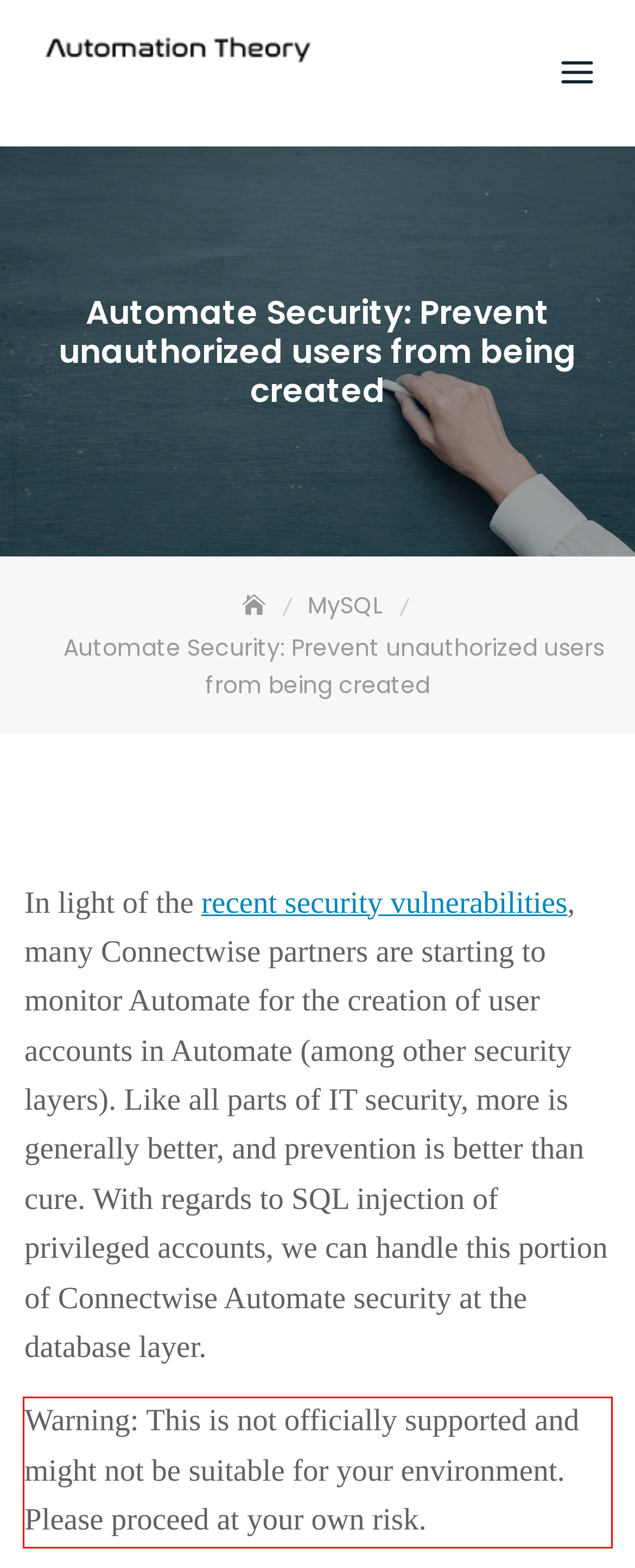Please perform OCR on the text content within the red bounding box that is highlighted in the provided webpage screenshot.

Warning: This is not officially supported and might not be suitable for your environment. Please proceed at your own risk.